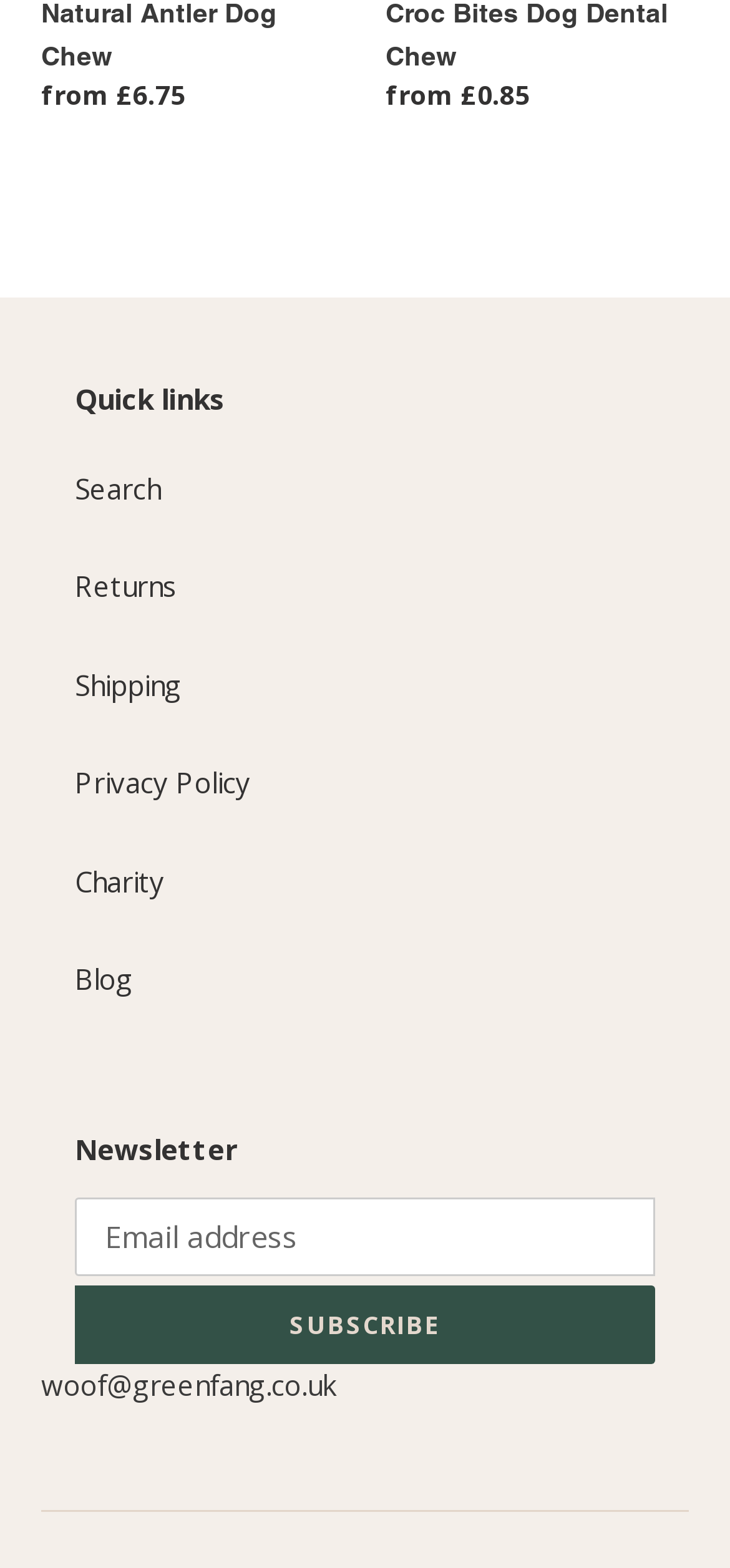Please locate the clickable area by providing the bounding box coordinates to follow this instruction: "View 'Search' page".

[0.103, 0.299, 0.221, 0.323]